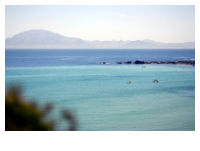Please respond to the question using a single word or phrase:
What activities can be done in the Strait of Gibraltar?

Kayaking and snorkeling